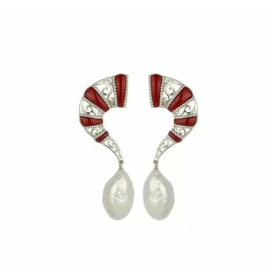Deliver an in-depth description of the image, highlighting major points.

This image showcases a stunning pair of earrings known as the "Bracelet Statement Earring with Pearl Coral." The earrings feature a unique design that combines a bold red and silver upper structure with elegant, oversized pearl drops at the bottom. The intricate detailing and vibrant colors lend them a striking appearance, making them an ideal accessory for various occasions, from casual outings to formal events. These earrings not only highlight artistry through their craftsmanship but also encapsulate a contemporary style that celebrates both elegance and modern design.